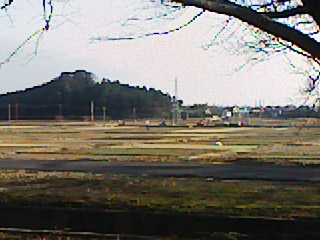What is visible off to the right of the rice fields?
Provide a short answer using one word or a brief phrase based on the image.

Small buildings